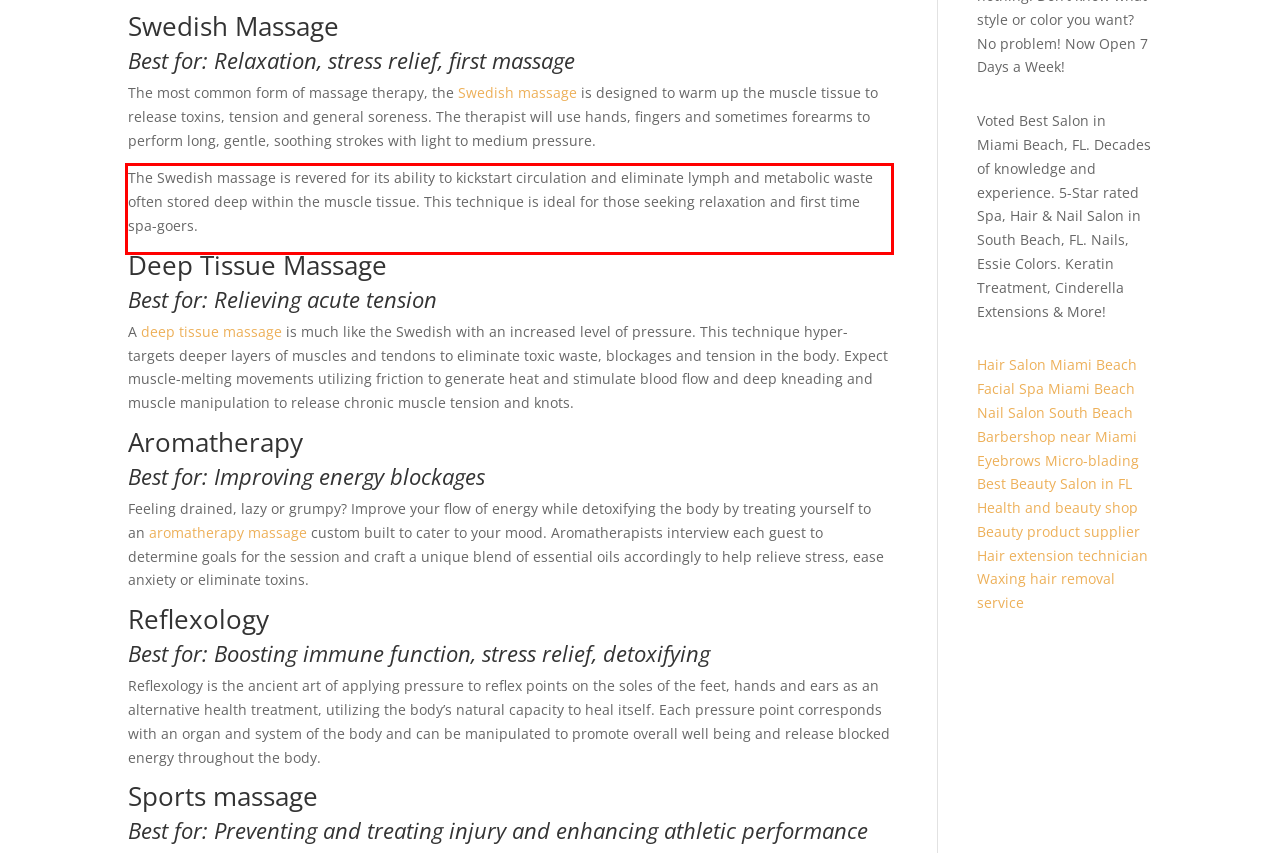Given the screenshot of the webpage, identify the red bounding box, and recognize the text content inside that red bounding box.

The Swedish massage is revered for its ability to kickstart circulation and eliminate lymph and metabolic waste often stored deep within the muscle tissue. This technique is ideal for those seeking relaxation and first time spa-goers.